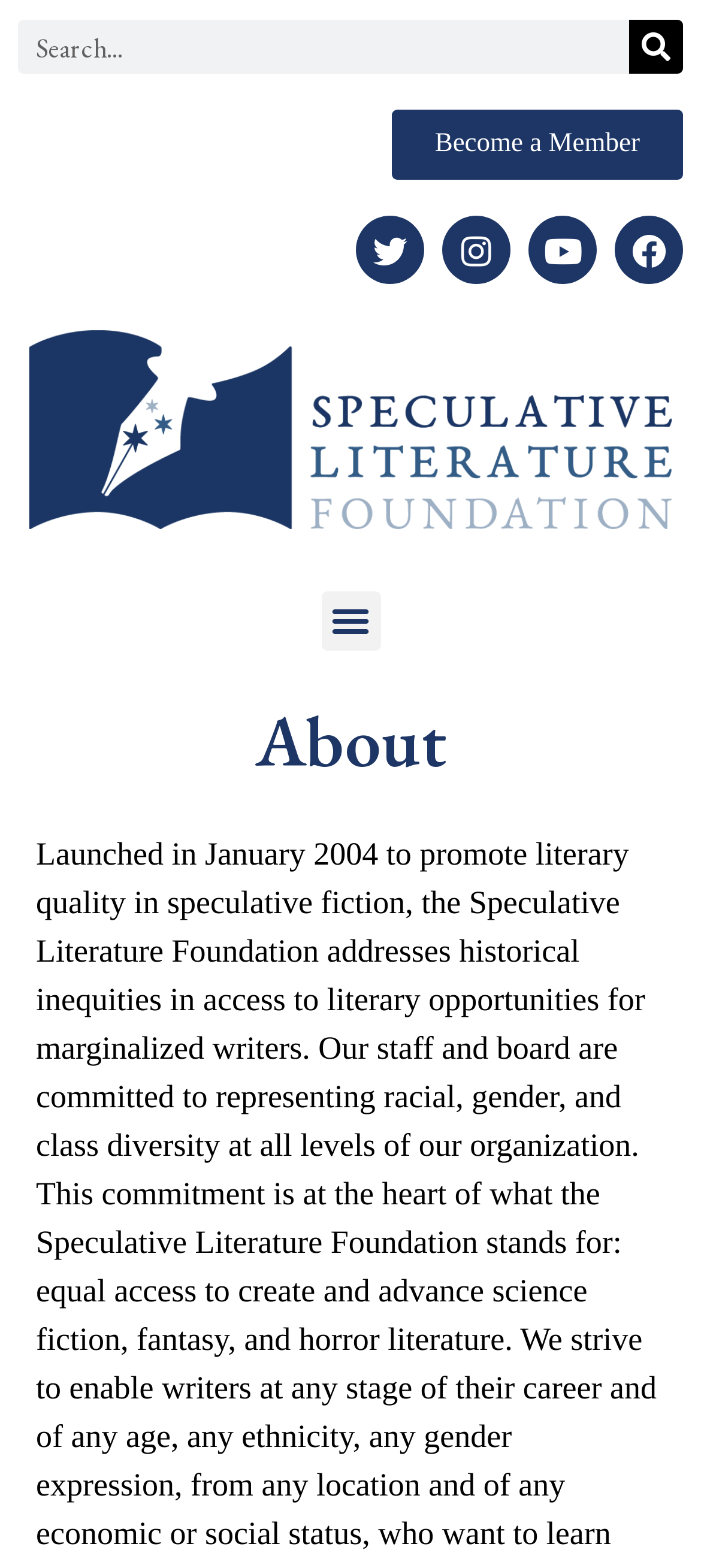Analyze the image and provide a detailed answer to the question: What is the purpose of the search box?

The search box is located at the top of the webpage, and it has a button with the text 'Search'. This suggests that the purpose of the search box is to allow users to search for specific content within the website.